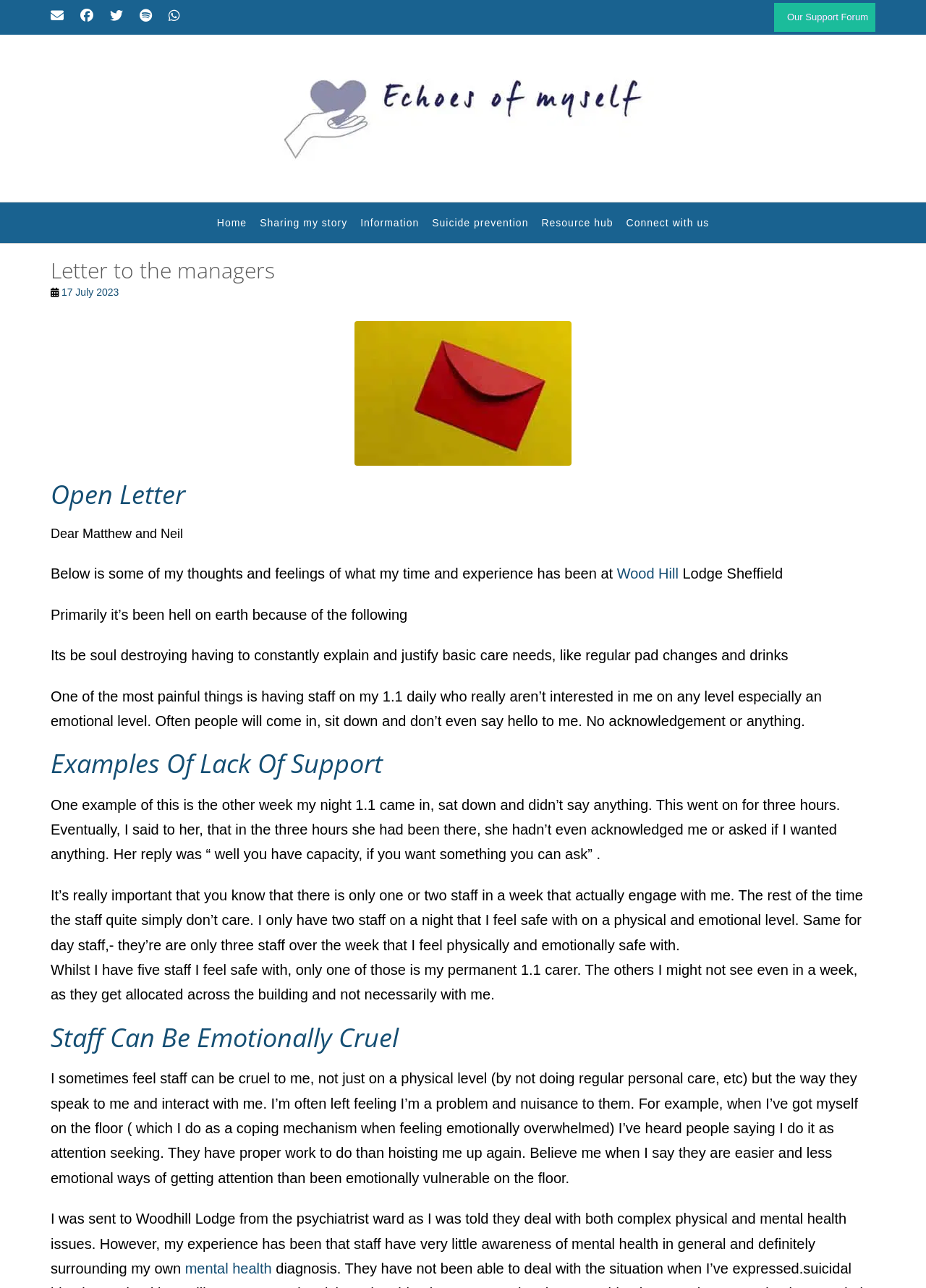Identify the bounding box coordinates of the region that needs to be clicked to carry out this instruction: "Click on 'COURSES'". Provide these coordinates as four float numbers ranging from 0 to 1, i.e., [left, top, right, bottom].

None